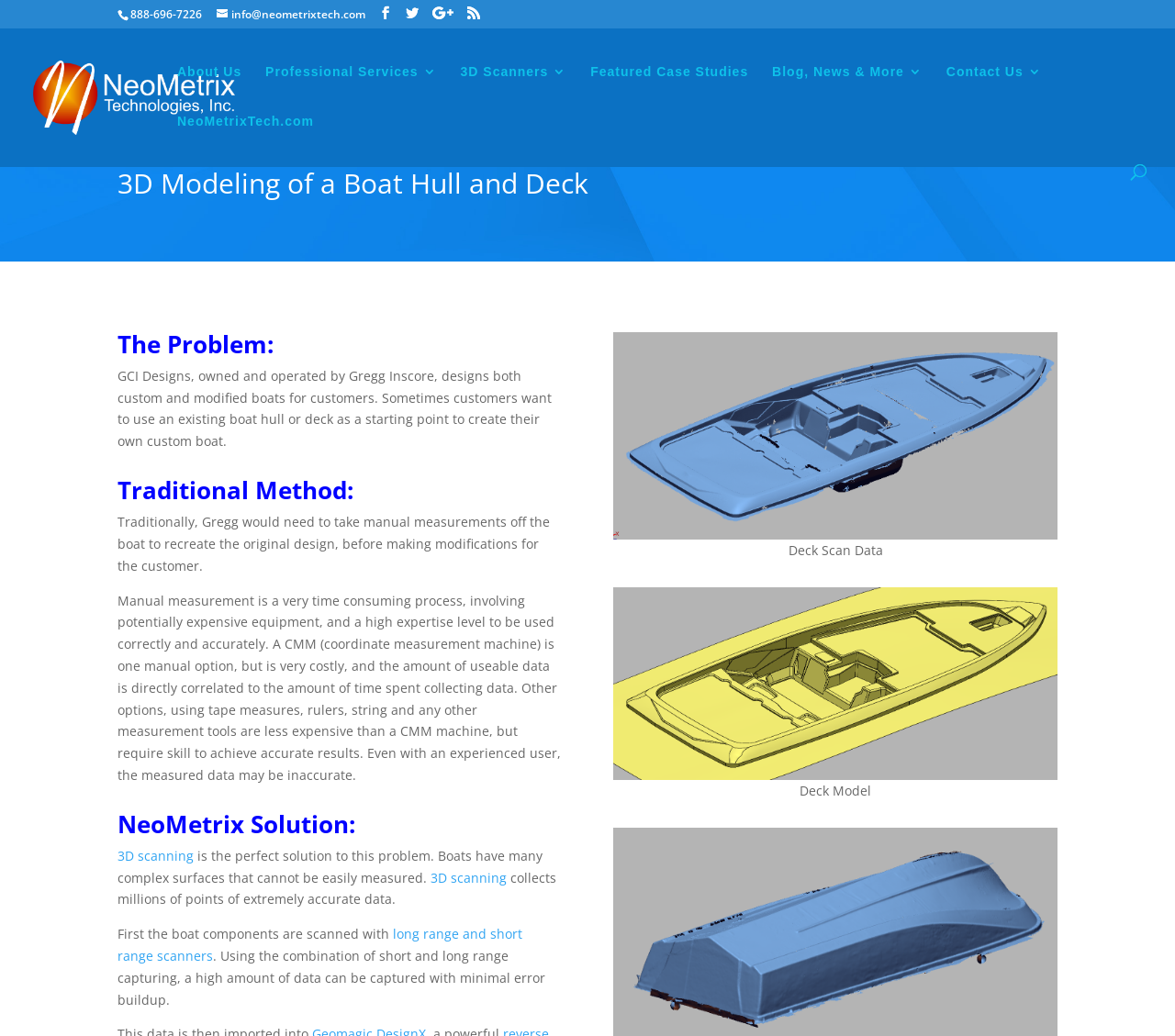Please give a one-word or short phrase response to the following question: 
What is the solution mentioned on the webpage?

3D scanning